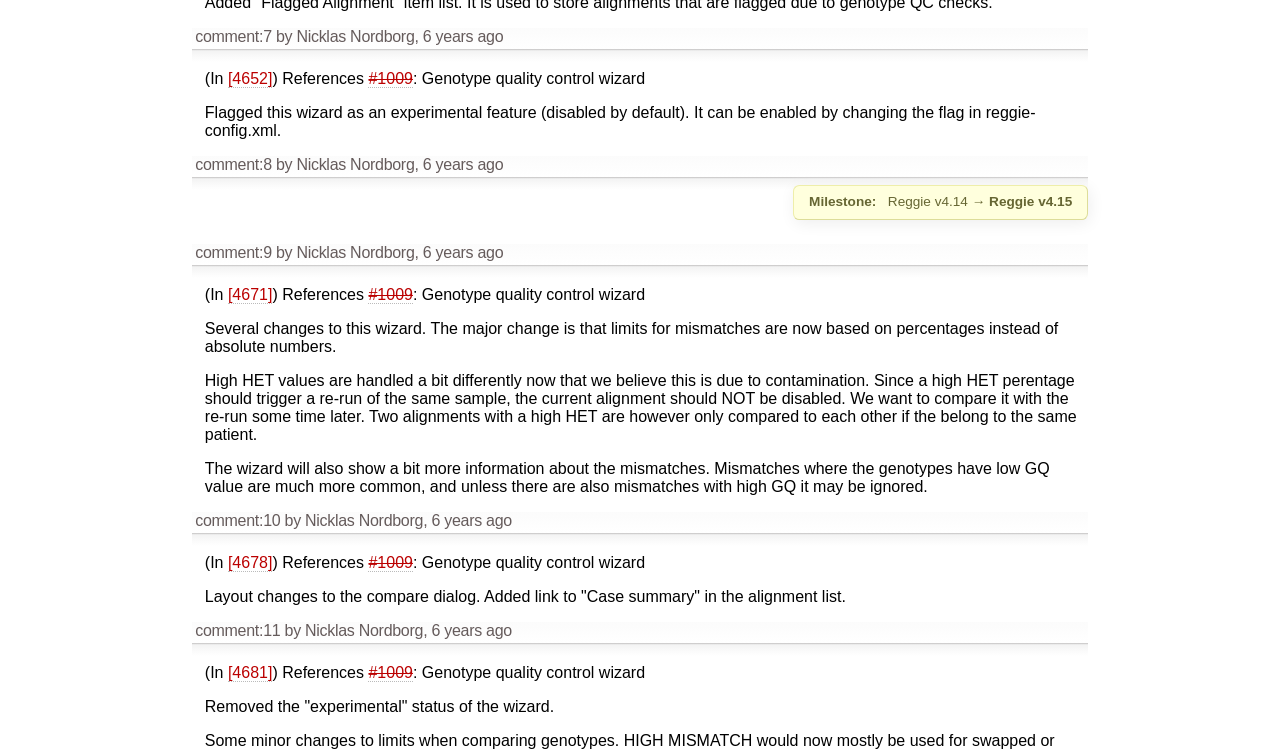Please identify the bounding box coordinates of the element I should click to complete this instruction: 'Go to reference 4652'. The coordinates should be given as four float numbers between 0 and 1, like this: [left, top, right, bottom].

[0.178, 0.093, 0.213, 0.117]